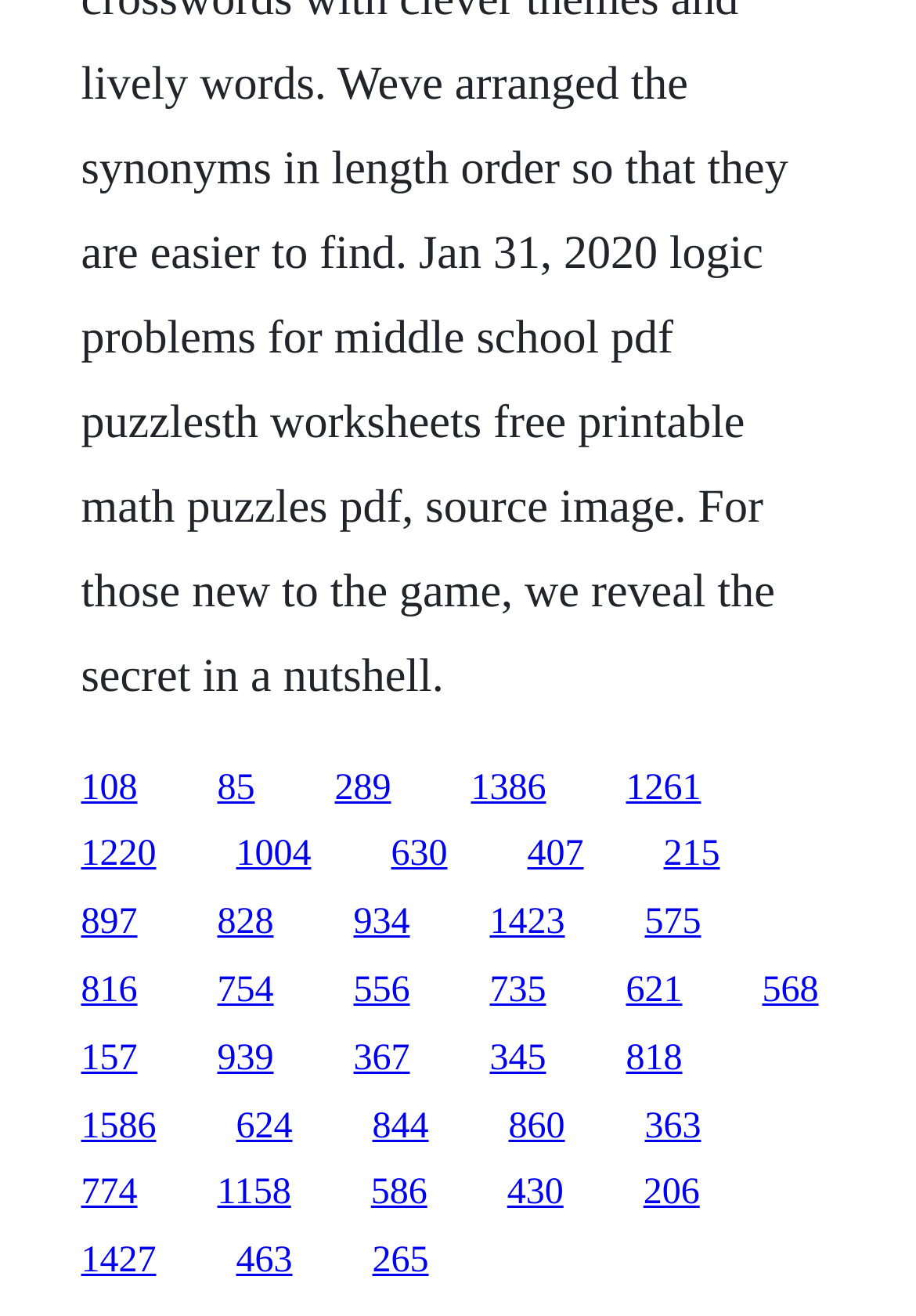How many rows of links are there?
Use the image to give a comprehensive and detailed response to the question.

By analyzing the y-coordinates of the links, I can determine that there are five distinct rows of links, each with a different y-coordinate range.